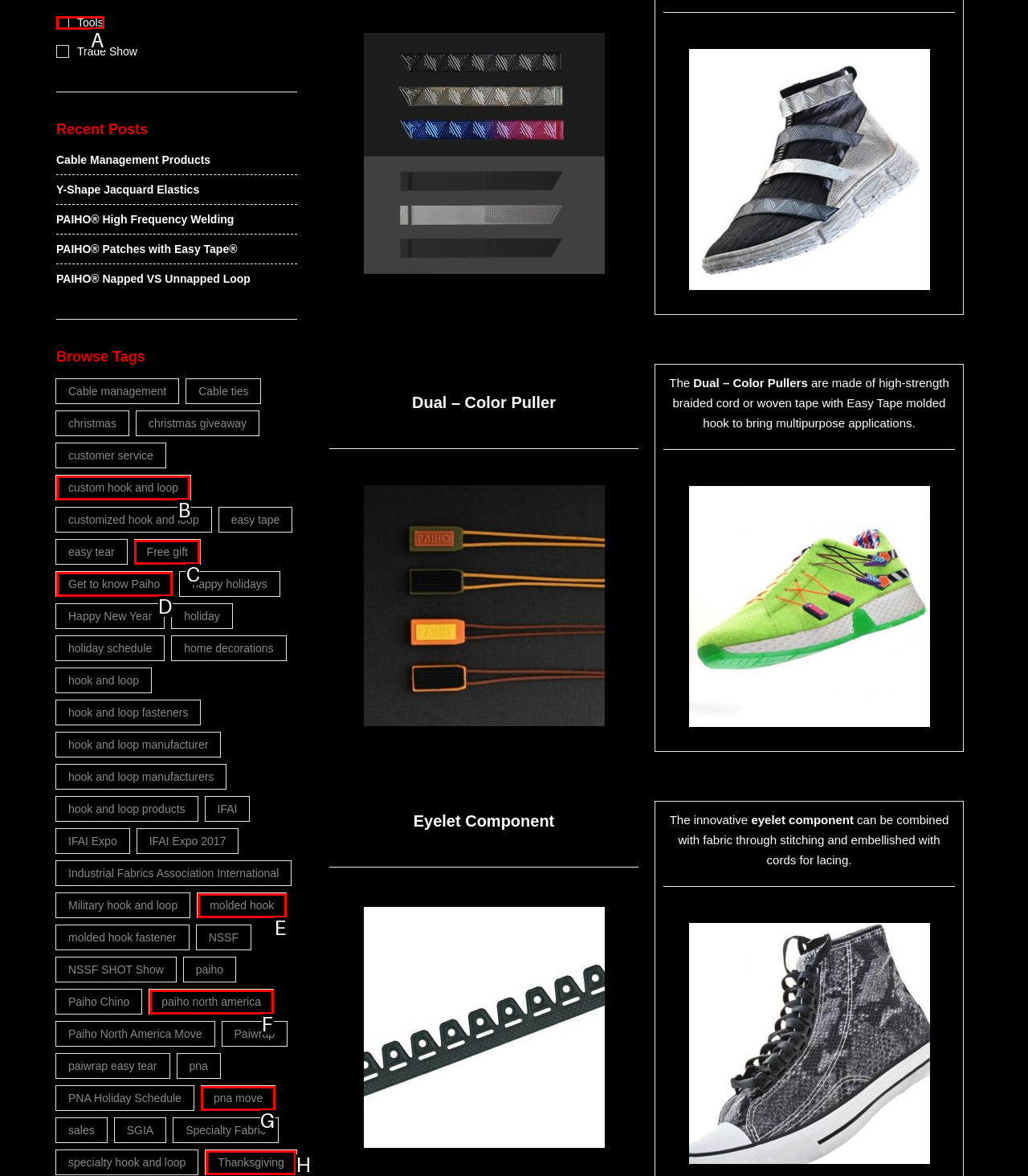Choose the UI element to click on to achieve this task: Click on 'Tools'. Reply with the letter representing the selected element.

A